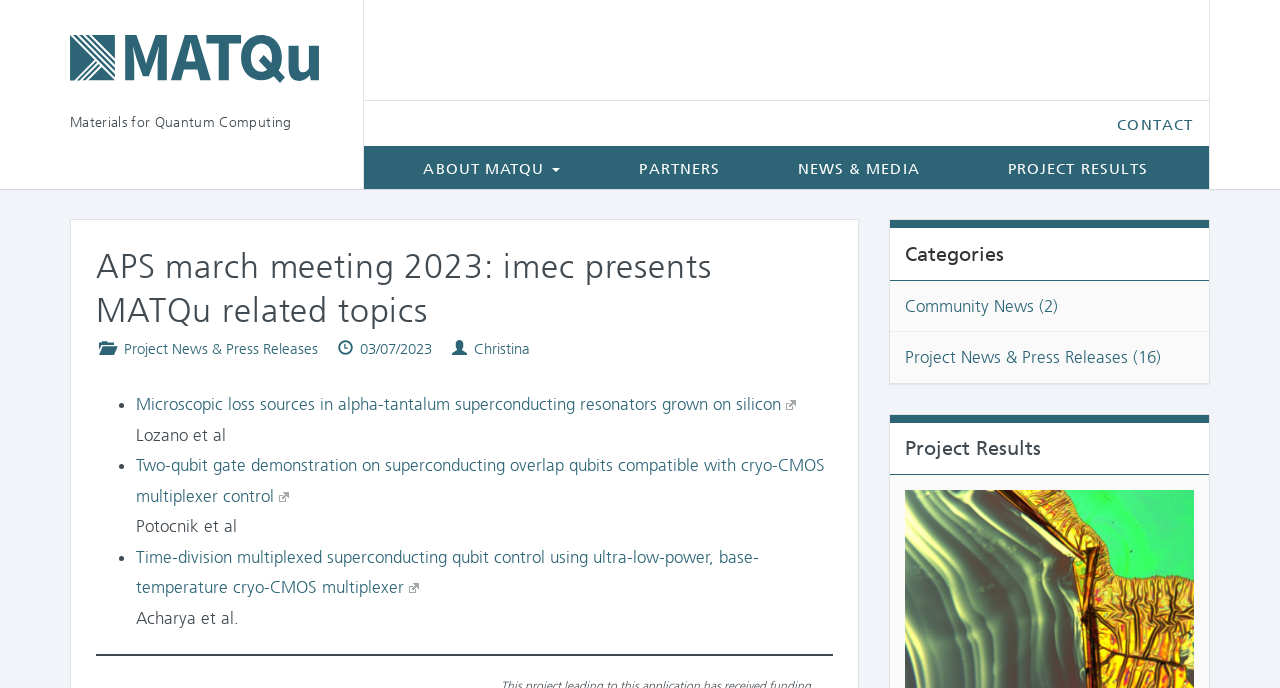Determine the bounding box coordinates for the clickable element to execute this instruction: "Contact us". Provide the coordinates as four float numbers between 0 and 1, i.e., [left, top, right, bottom].

[0.861, 0.148, 0.944, 0.211]